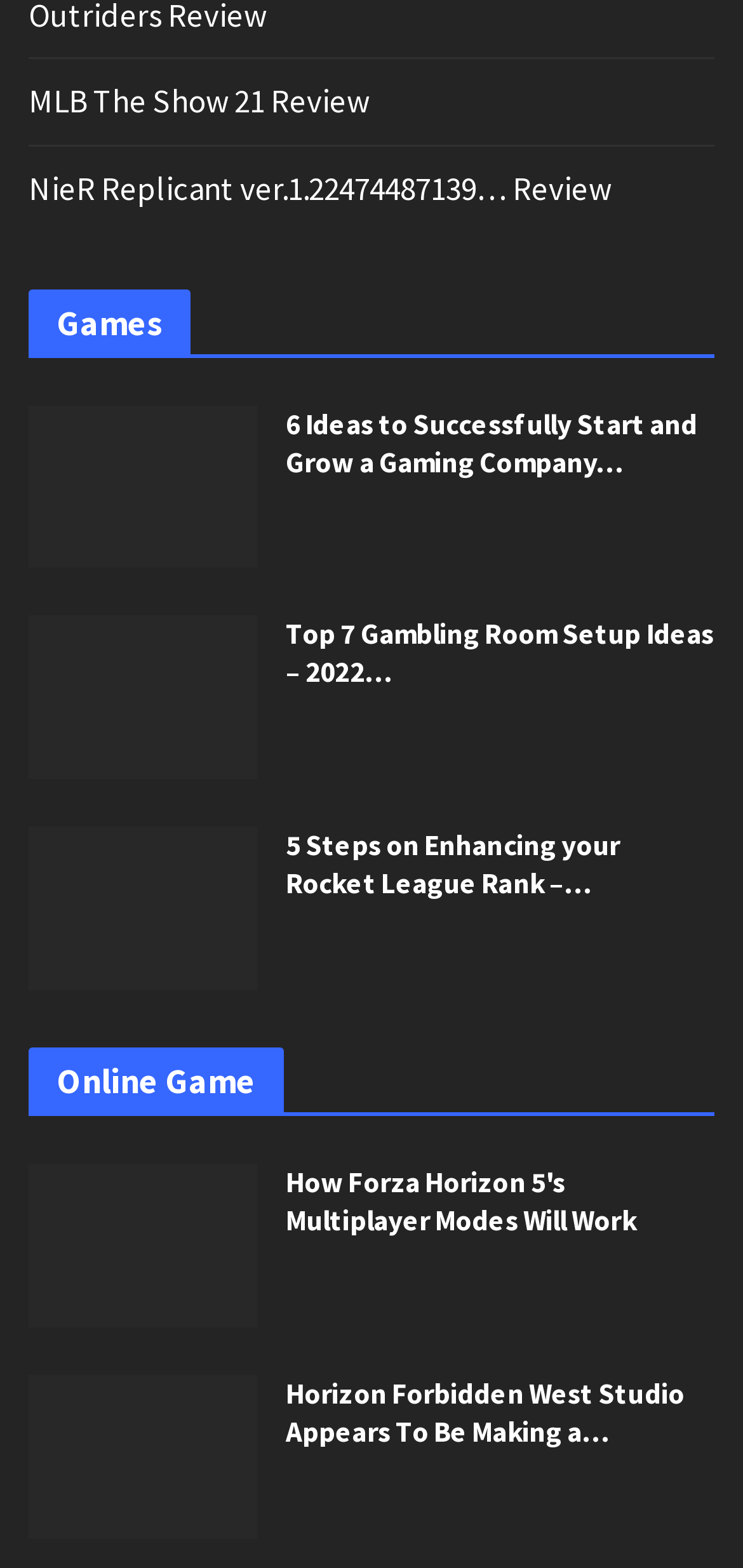How many articles are there under the 'Games' category?
Respond with a short answer, either a single word or a phrase, based on the image.

4